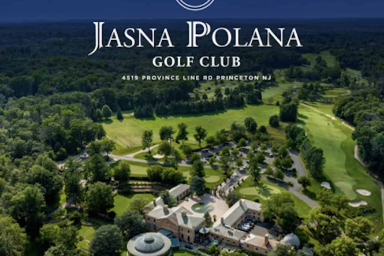Detail every visible element in the image extensively.

The image features an aerial view of the Jasna Polana Golf Club, showcasing its expansive green landscapes and well-maintained grounds. Located at 4519 Province Line Road in Princeton, NJ, this prestigious golf club is set against a backdrop of lush, manicured fairways and trees, reflecting its serene environment. The elegantly designed clubhouse is prominently displayed in the foreground, highlighting the architectural beauty of the facility. The overall scene embodies the tranquility of the club’s setting, inviting golf enthusiasts and visitors alike to appreciate the natural beauty and recreational opportunities it offers.